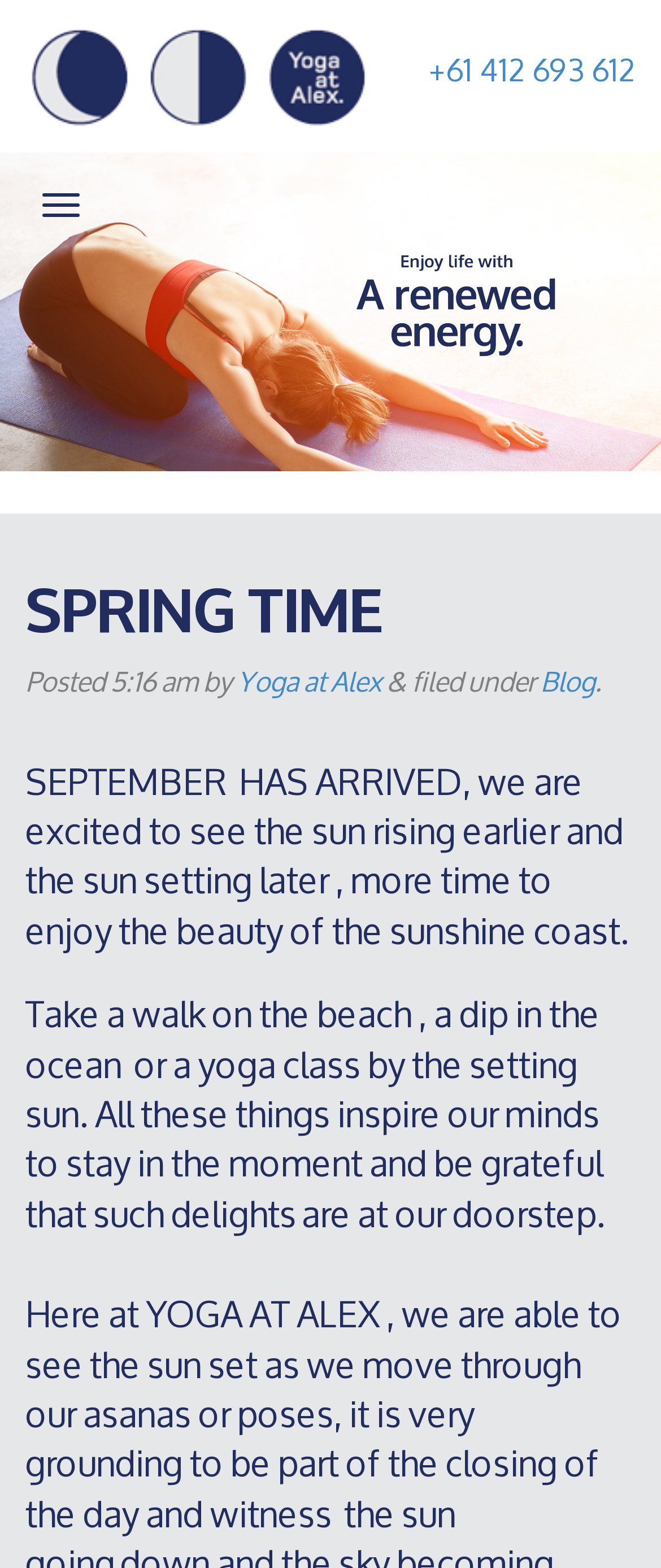What season is the webpage describing?
Examine the webpage screenshot and provide an in-depth answer to the question.

I inferred the season by analyzing the text content which mentions 'SEPTEMBER HAS ARRIVED' and 'the sun rising earlier and the sun setting later', which are characteristics of the spring season.